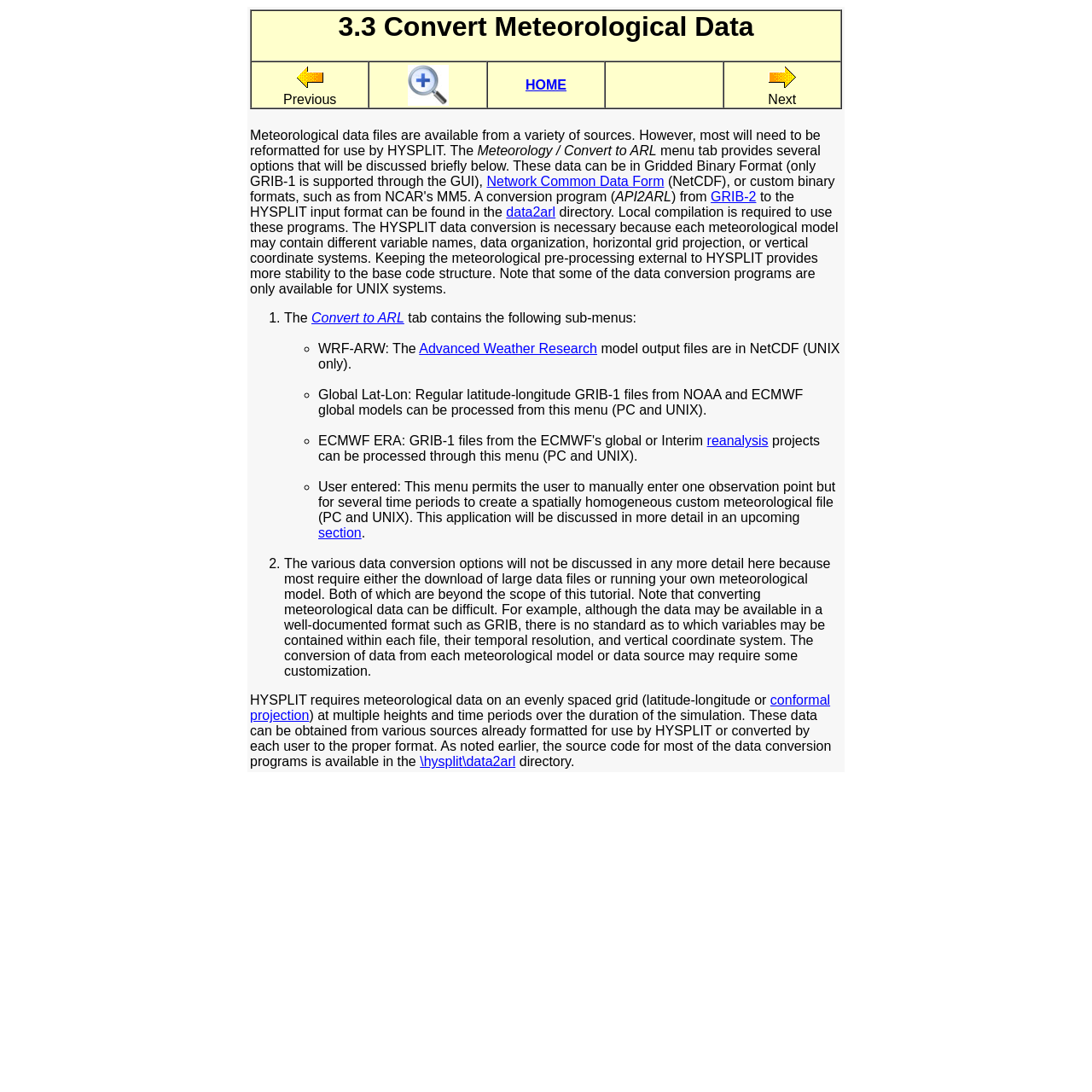What is the format of the data required by HYSPLIT?
Use the image to give a comprehensive and detailed response to the question.

HYSPLIT requires meteorological data on an evenly spaced grid, which can be in latitude-longitude or conformal projection. This is mentioned in the text as a requirement for the data to be used by HYSPLIT.